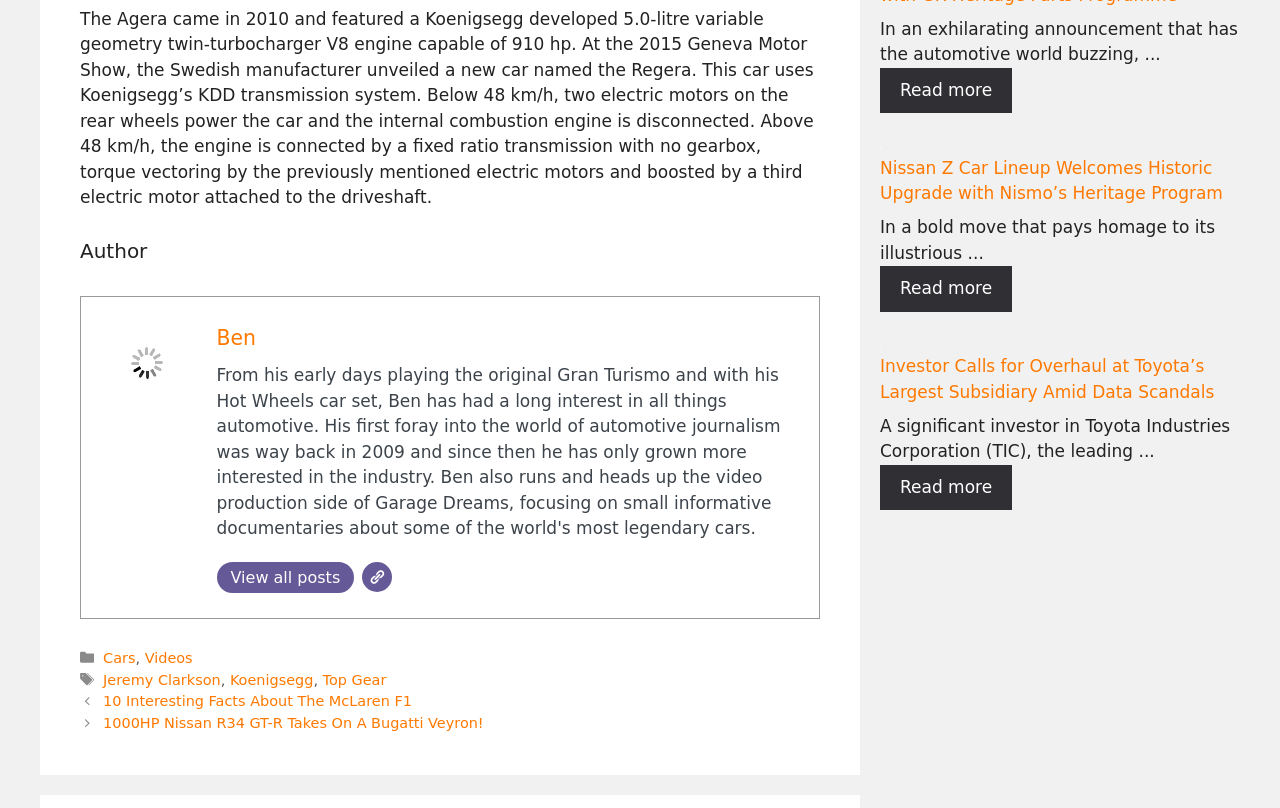Please locate the bounding box coordinates of the element that should be clicked to complete the given instruction: "View all posts".

[0.169, 0.695, 0.277, 0.734]